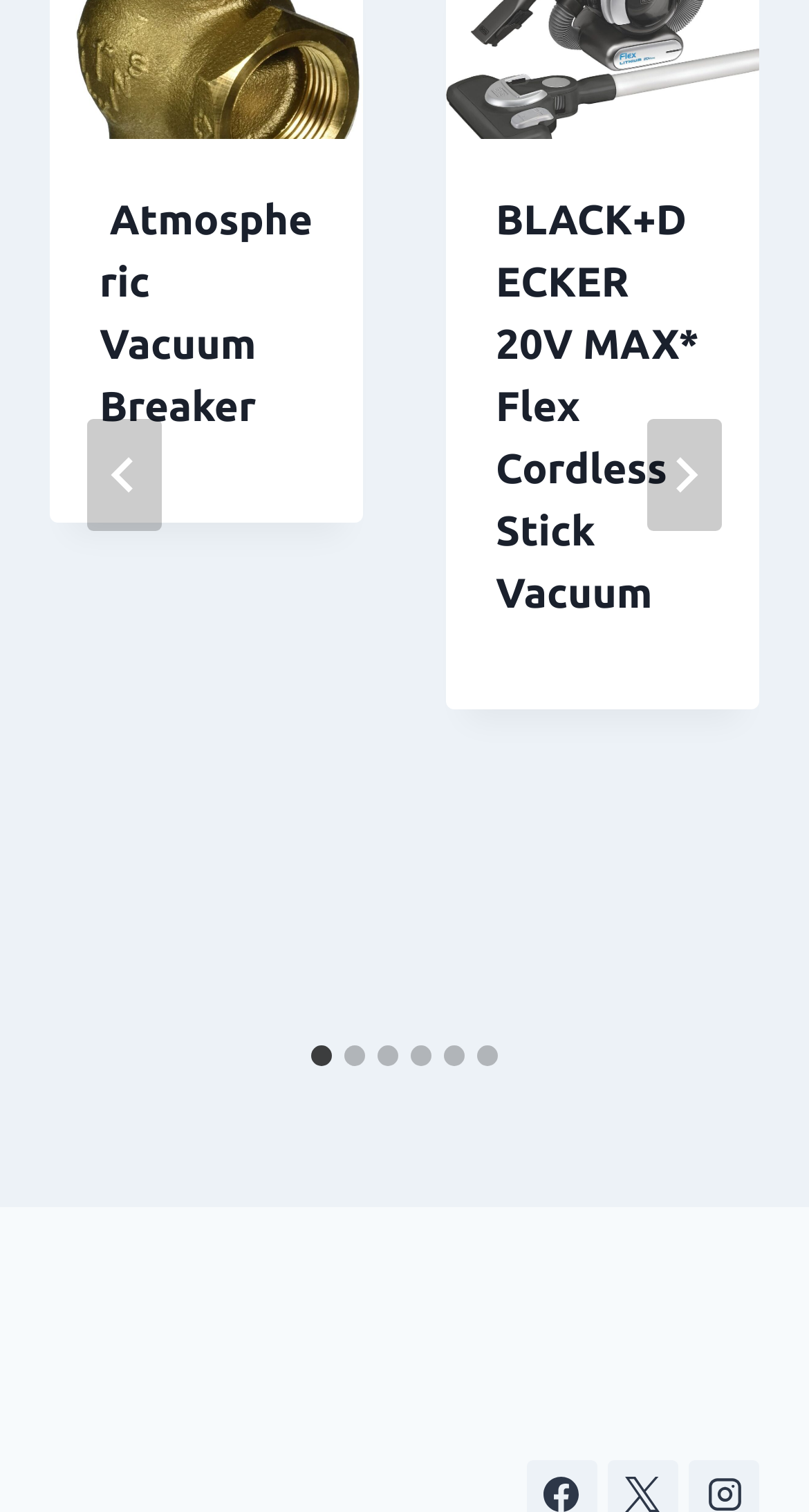Answer this question using a single word or a brief phrase:
How many navigation buttons are there?

2